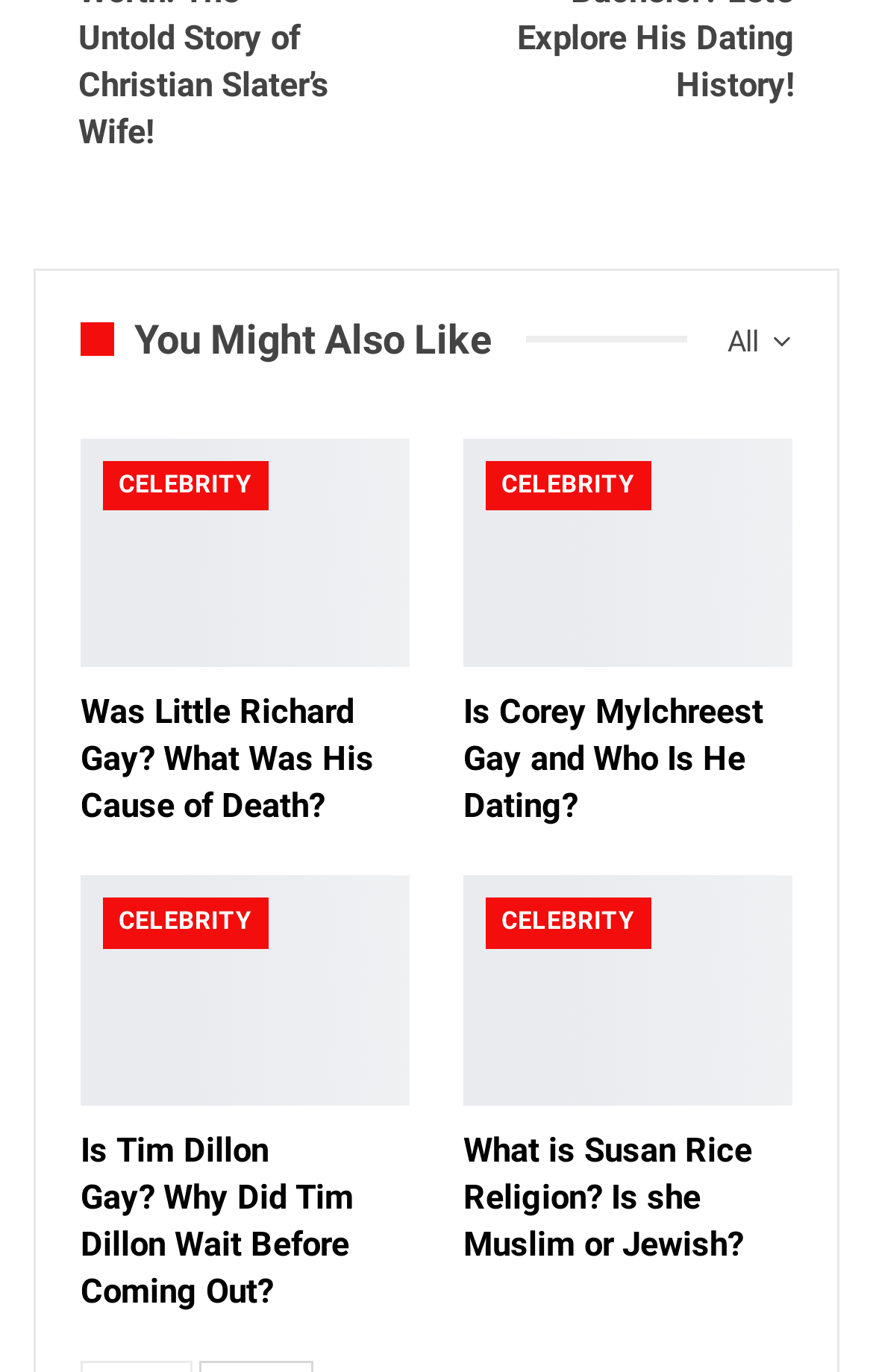What is the topic of the first article?
Please look at the screenshot and answer in one word or a short phrase.

Little Richard